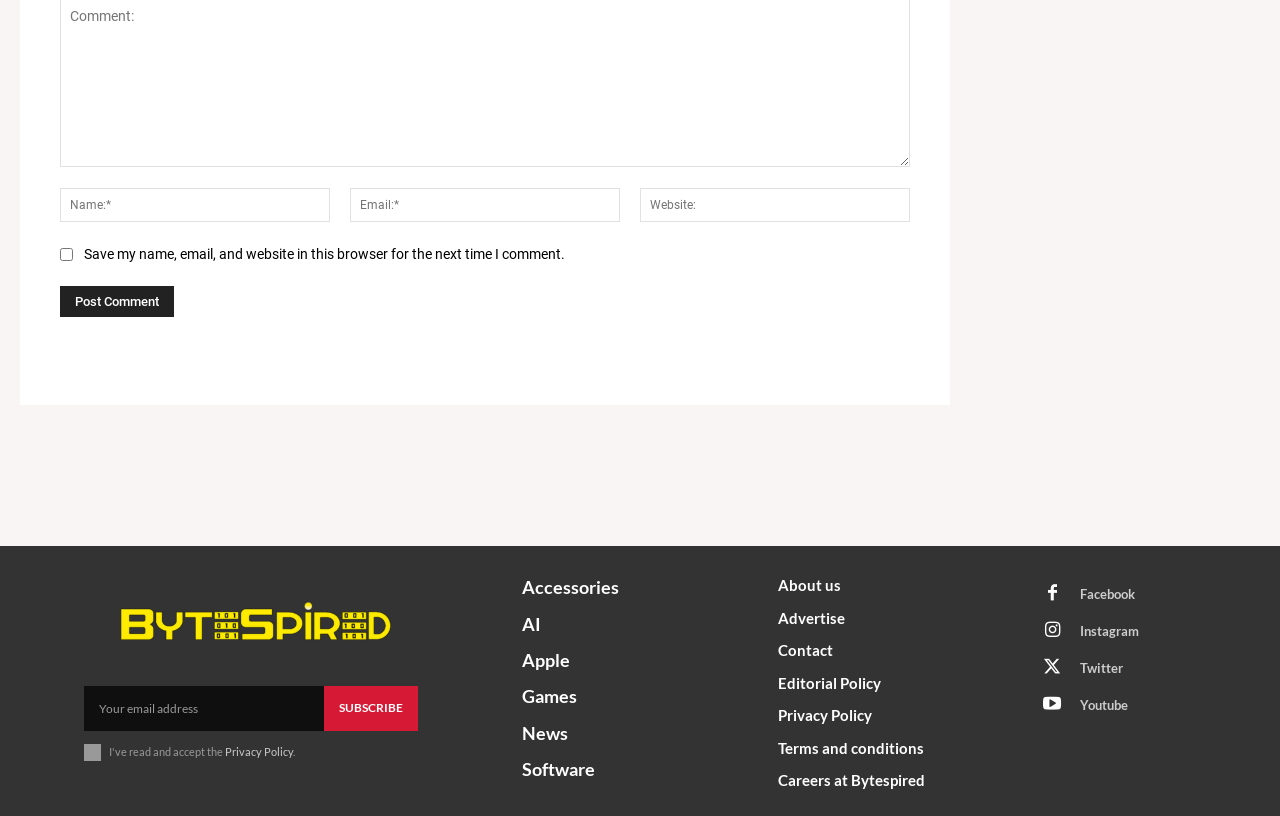Please identify the bounding box coordinates of the element I should click to complete this instruction: 'Enter your name'. The coordinates should be given as four float numbers between 0 and 1, like this: [left, top, right, bottom].

[0.047, 0.231, 0.258, 0.272]